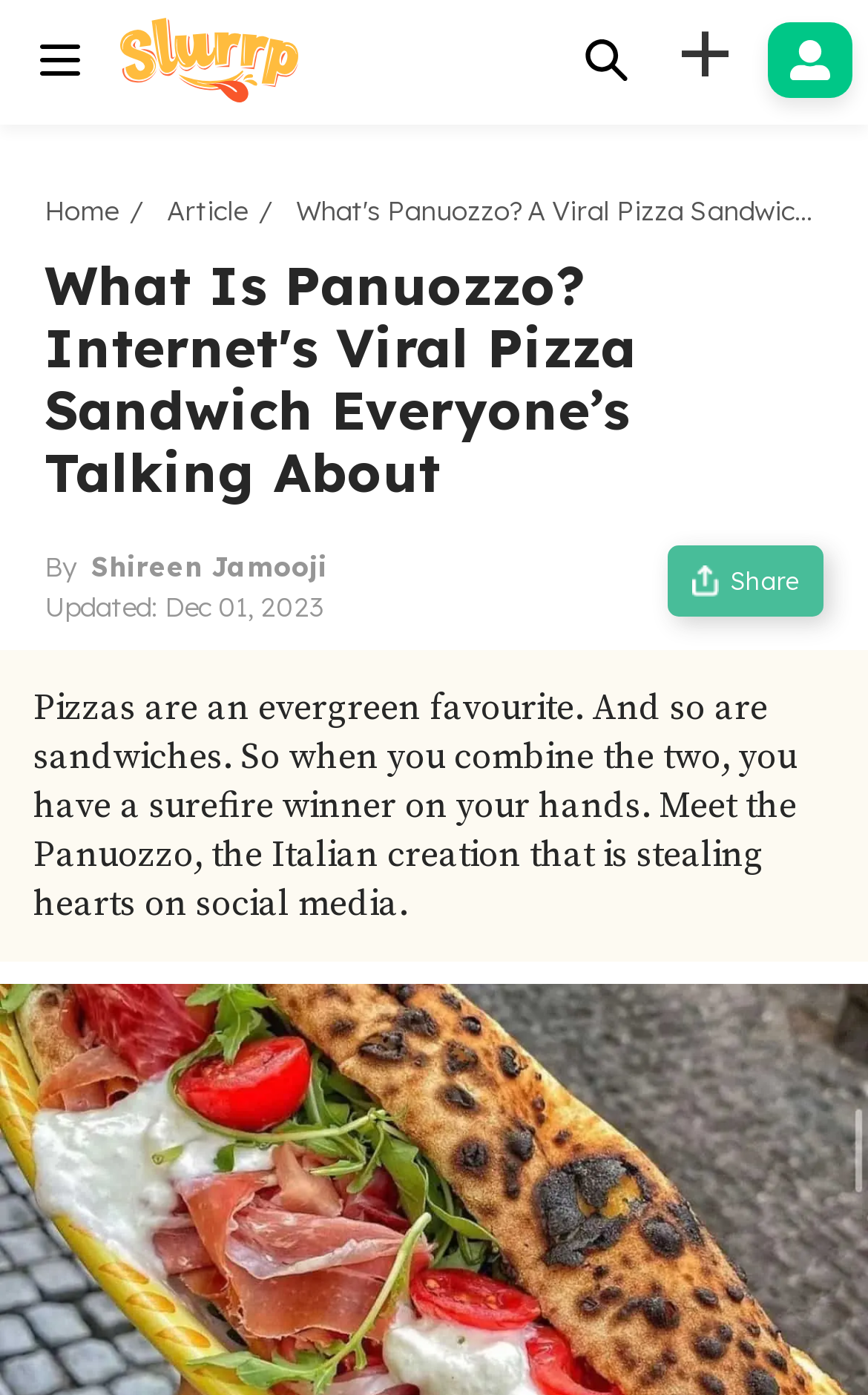Create a detailed narrative describing the layout and content of the webpage.

This webpage is about Panuozzo, an Italian creation that combines pizza and sandwiches. At the top left, there is a link to "slurrp" accompanied by a small image. Below it, there is a larger image. On the top right, there are two buttons, one with a "+" sign and another for user login, accompanied by a small image. 

Above the main content, there are three links: "Home", "Article", and the title of the webpage "What Is Panuozzo? Internet's Viral Pizza Sandwich Everyone’s Talking About". The title is also a heading. 

The main content starts with the author's name, "By Shireen Jamooji", and the date "Updated: Dec 01, 2023". Below it, there is a paragraph of text that describes Panuozzo as a surefire winner that combines pizzas and sandwiches. 

On the right side of the main content, there are six links, likely related to social media sharing. Above these links, there is an image labeled "Social Share".